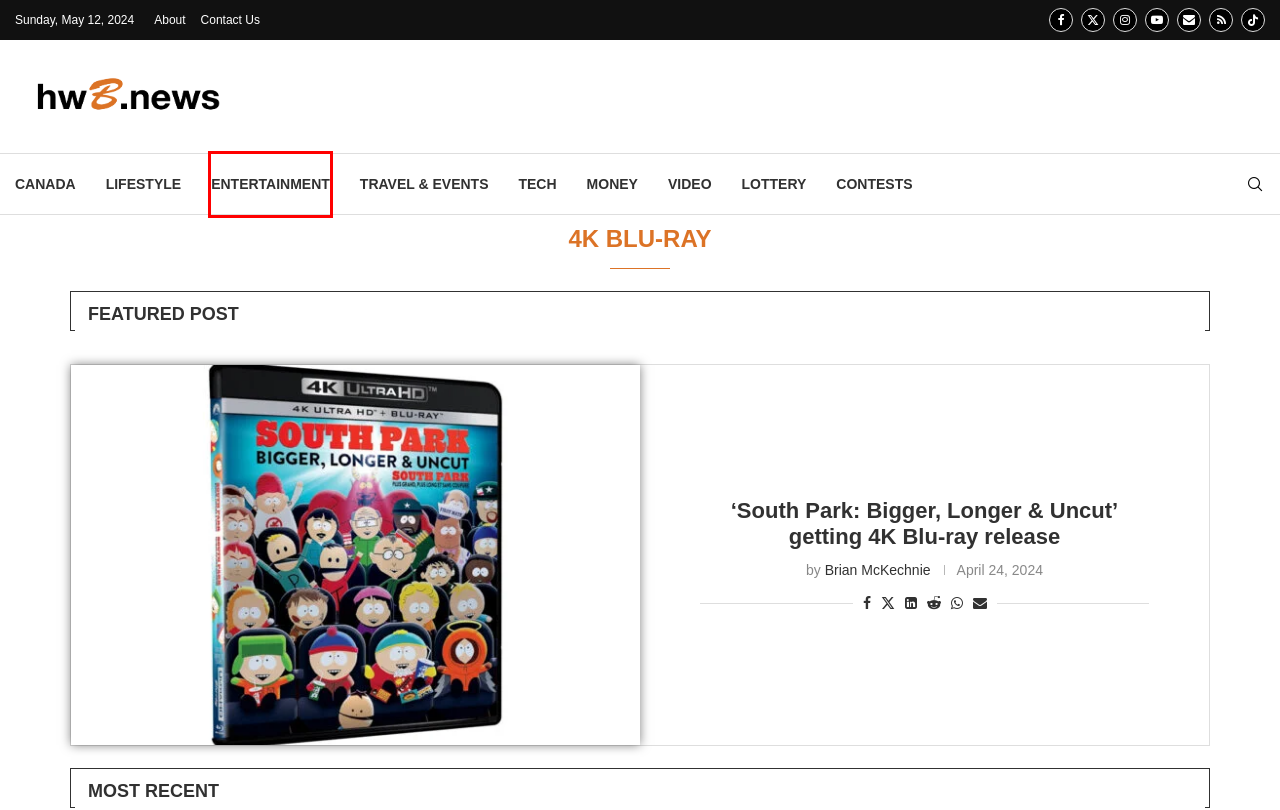You are provided with a screenshot of a webpage containing a red rectangle bounding box. Identify the webpage description that best matches the new webpage after the element in the bounding box is clicked. Here are the potential descriptions:
A. hwb.news
B. Tech News - hwb.news
C. Money News - hwb.news
D. Entertainment News - hwb.news
E. Contact hwb.news
F. Contests in Canada - hwb.news
G. Watch Video - hwb.news
H. Lottery News - hwb.news

D